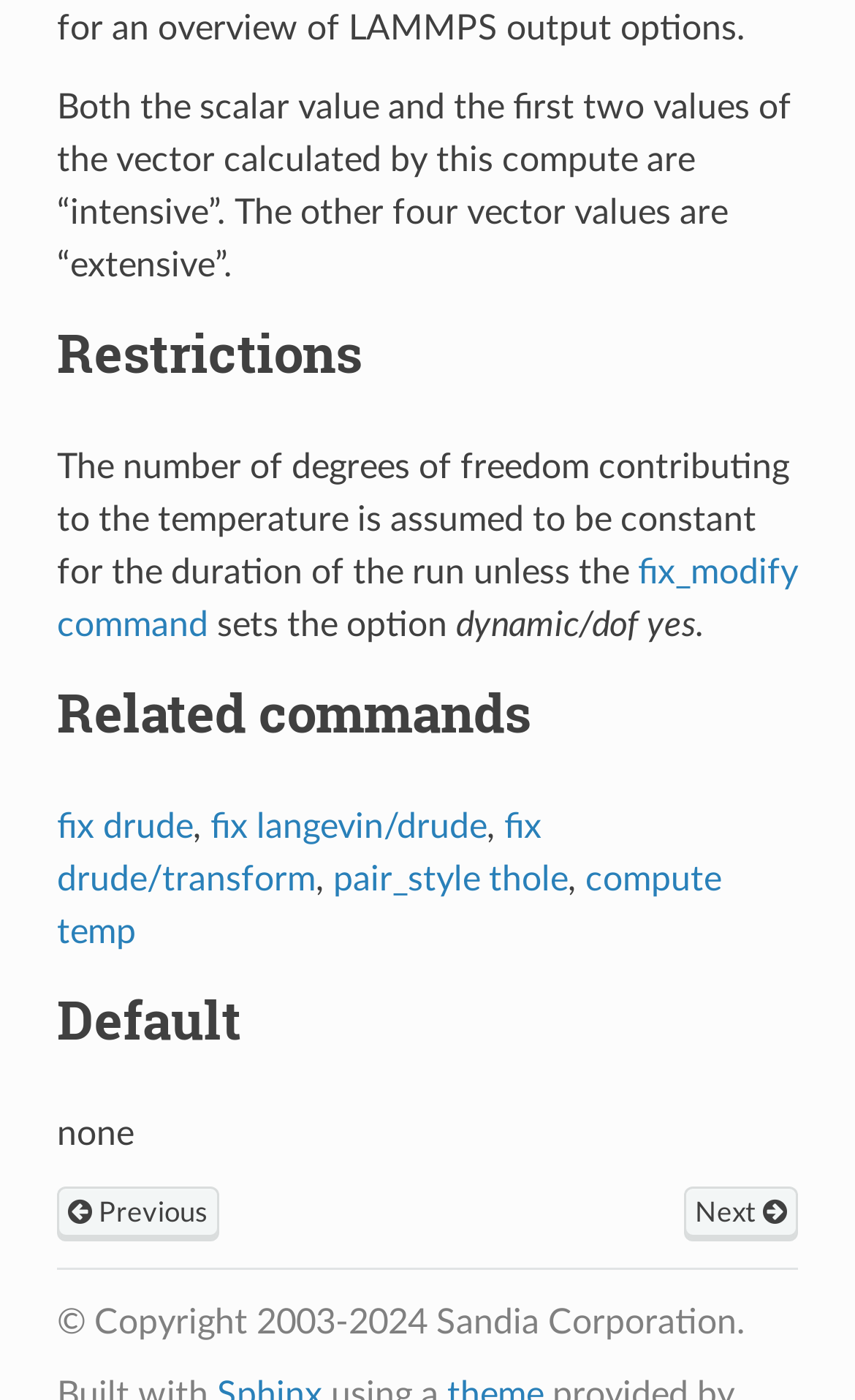From the given element description: "compute temp", find the bounding box for the UI element. Provide the coordinates as four float numbers between 0 and 1, in the order [left, top, right, bottom].

[0.066, 0.616, 0.843, 0.679]